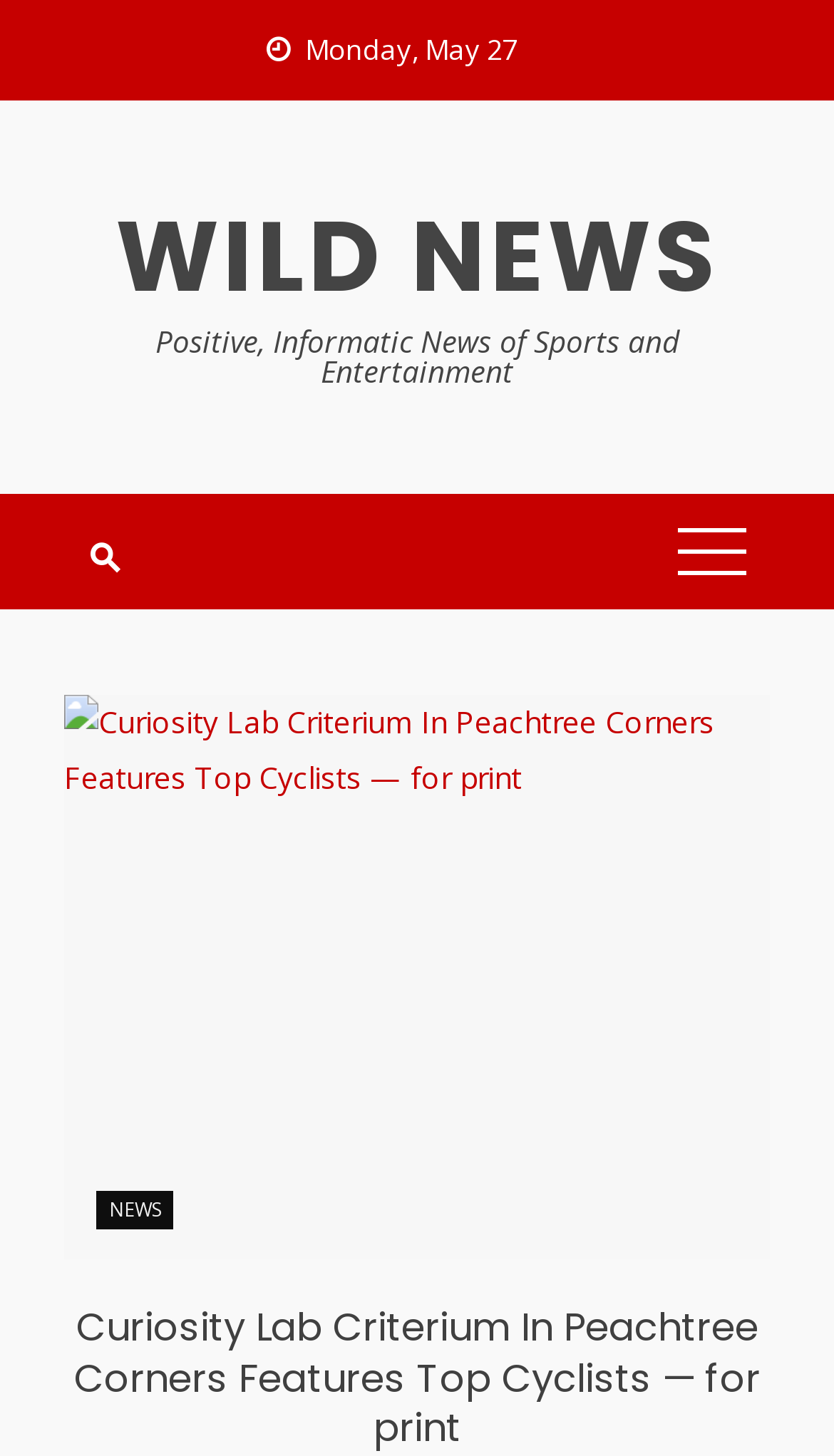Respond to the following question using a concise word or phrase: 
What is the date mentioned on the webpage?

Monday, May 27